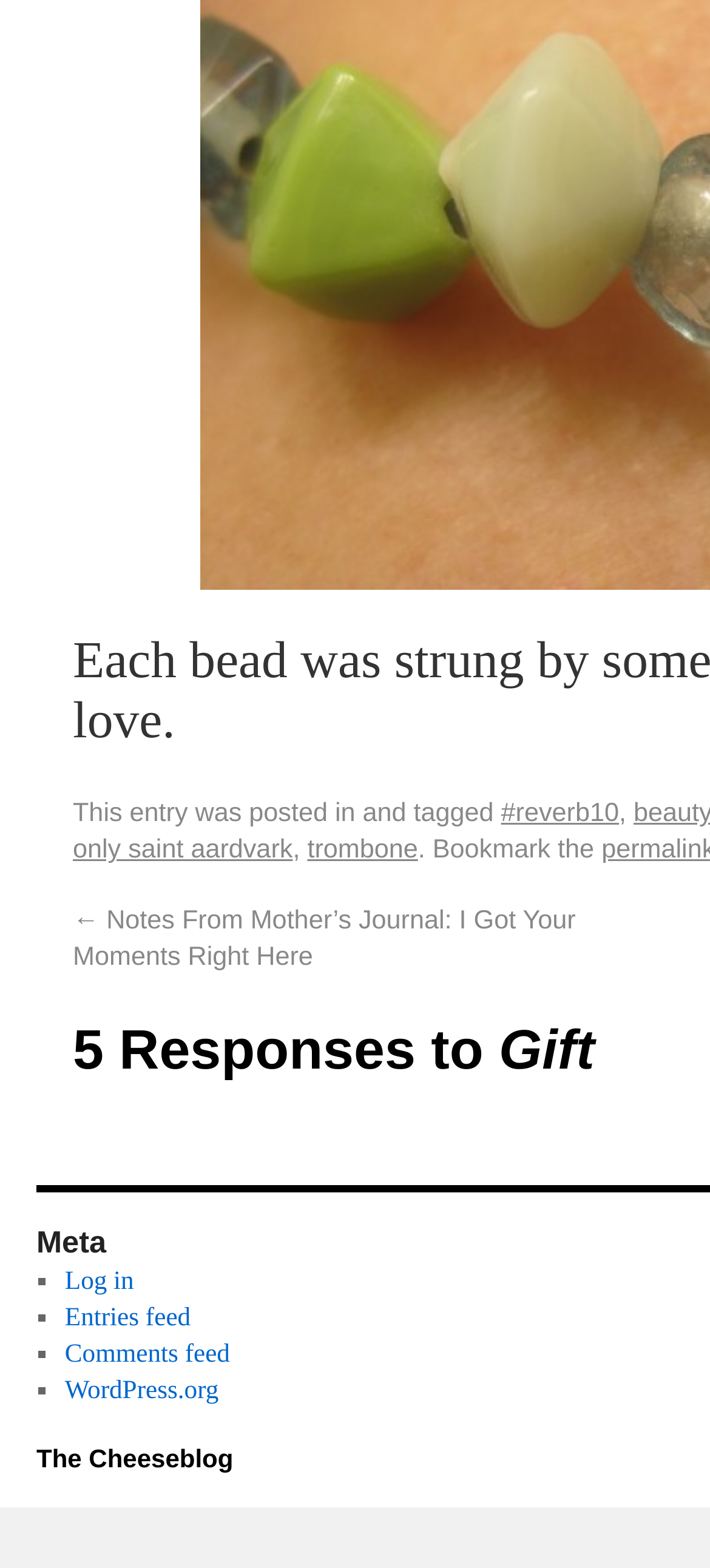Identify the bounding box coordinates of the clickable region to carry out the given instruction: "Log in to the website".

[0.091, 0.808, 0.189, 0.826]